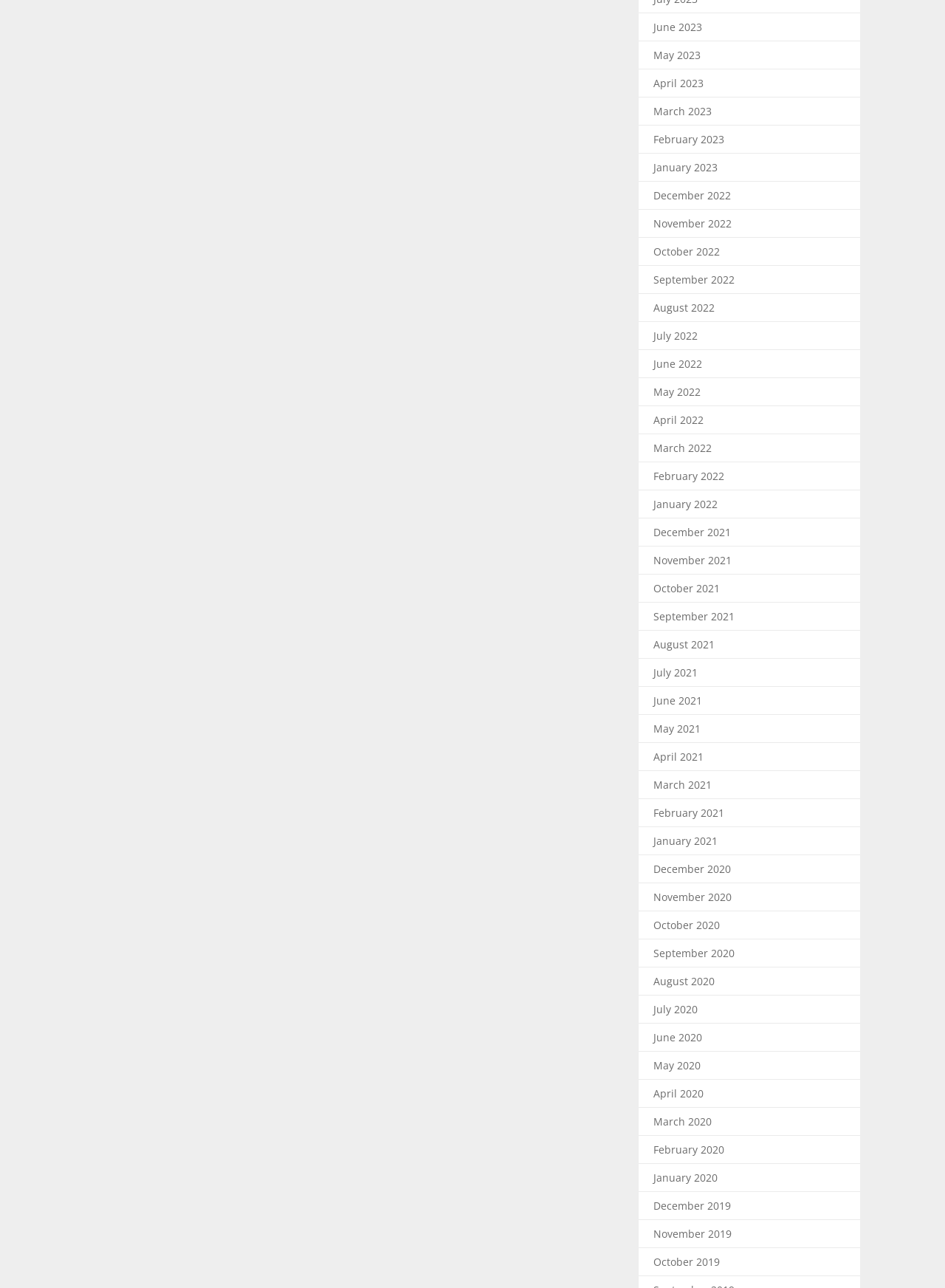What is the most recent month listed?
Based on the visual content, answer with a single word or a brief phrase.

June 2023